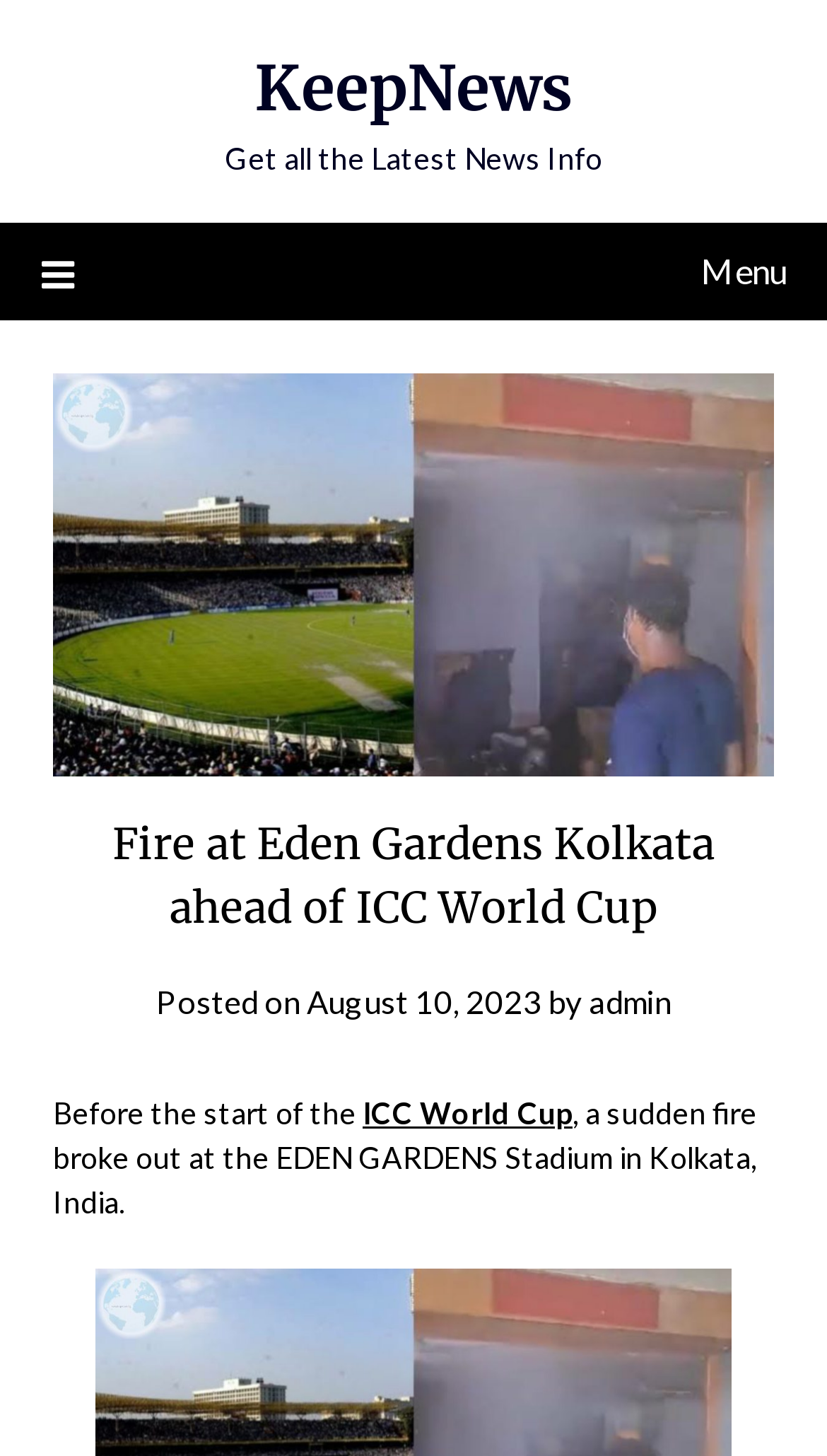Provide a comprehensive caption for the webpage.

The webpage appears to be a news article about a fire incident at Eden Gardens Stadium in Kolkata, India, ahead of the ICC World Cup. At the top of the page, there is a link to "KeepNews" and a static text "Get all the Latest News Info". Below this, there is a menu link with an icon, which is not expanded by default.

The main content of the page is an image related to the fire incident, taking up most of the width and about half of the page's height. Above the image, there is a header section with a heading that matches the title of the webpage, "Fire at Eden Gardens Kolkata ahead of ICC World Cup". This section also includes the posting date, "August 10, 2023", and the author, "admin".

Below the image, there is a paragraph of text that describes the incident, stating that a sudden fire broke out at the Eden Gardens Stadium in Kolkata, India, before the start of the ICC World Cup. The text also includes a link to "ICC World Cup". Overall, the webpage has a simple layout with a prominent image and a brief text description of the news article.